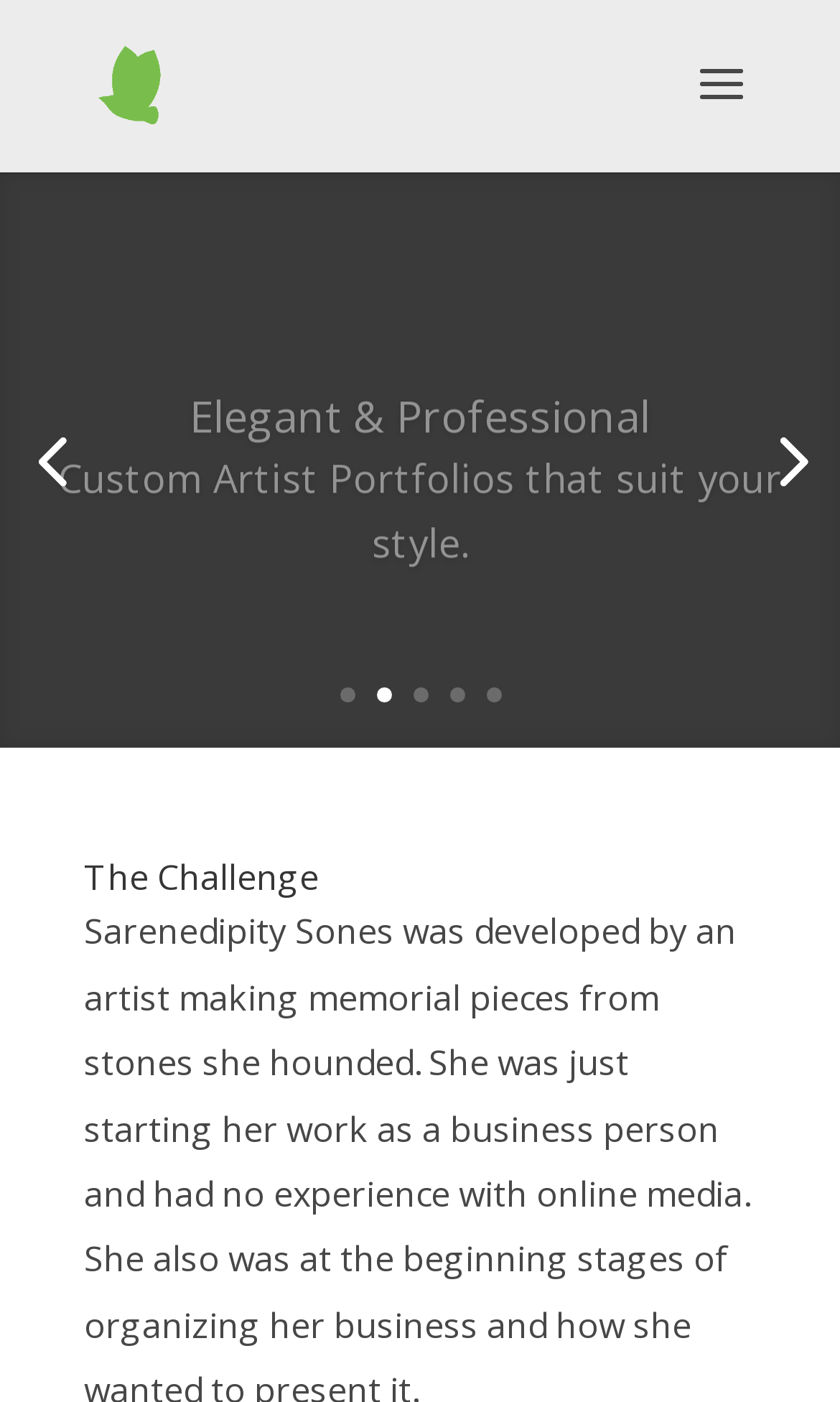From the webpage screenshot, predict the bounding box of the UI element that matches this description: "2".

[0.447, 0.491, 0.465, 0.501]